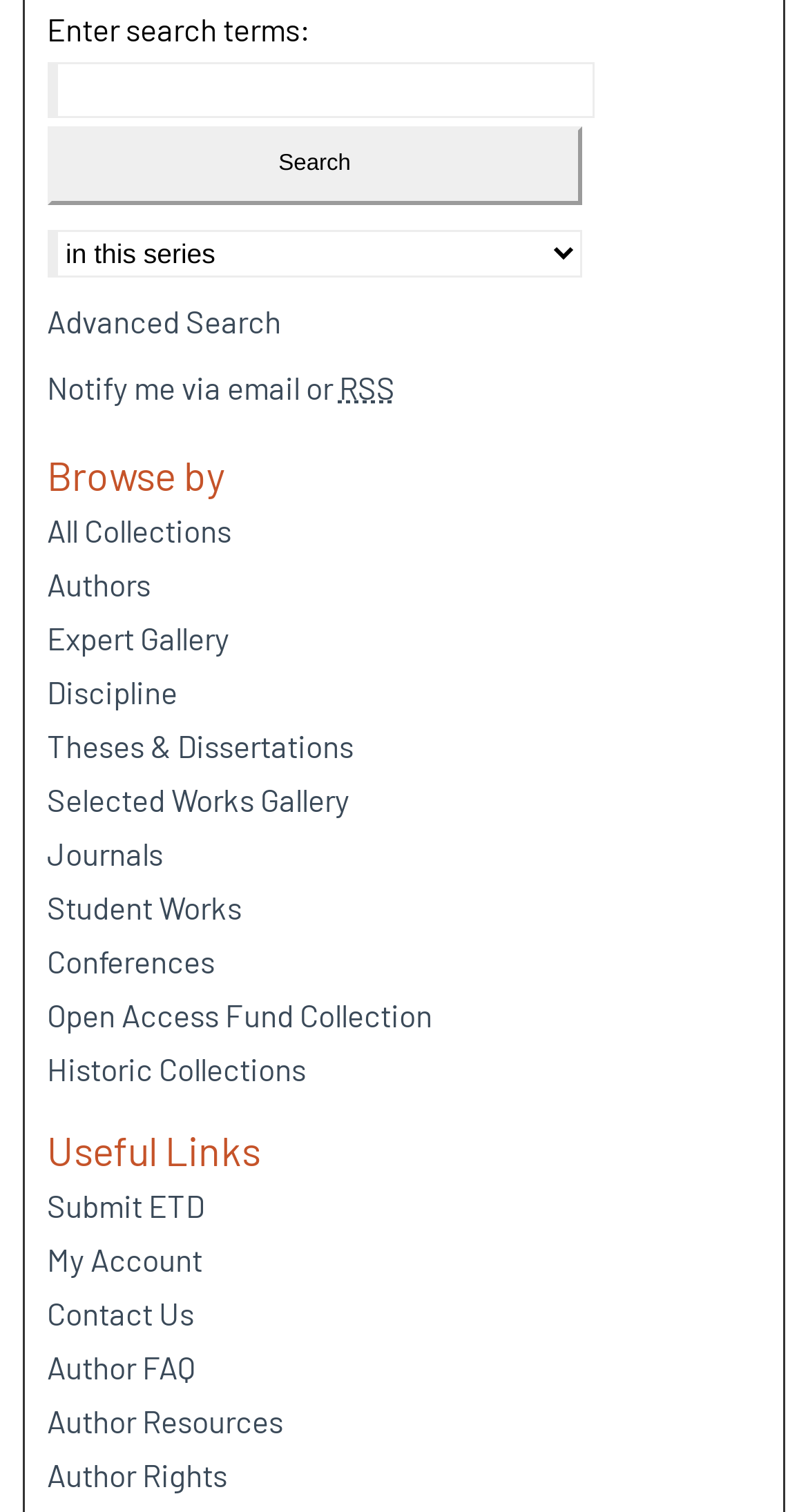Locate the bounding box coordinates of the element that needs to be clicked to carry out the instruction: "Browse all collections". The coordinates should be given as four float numbers ranging from 0 to 1, i.e., [left, top, right, bottom].

[0.058, 0.302, 0.942, 0.326]